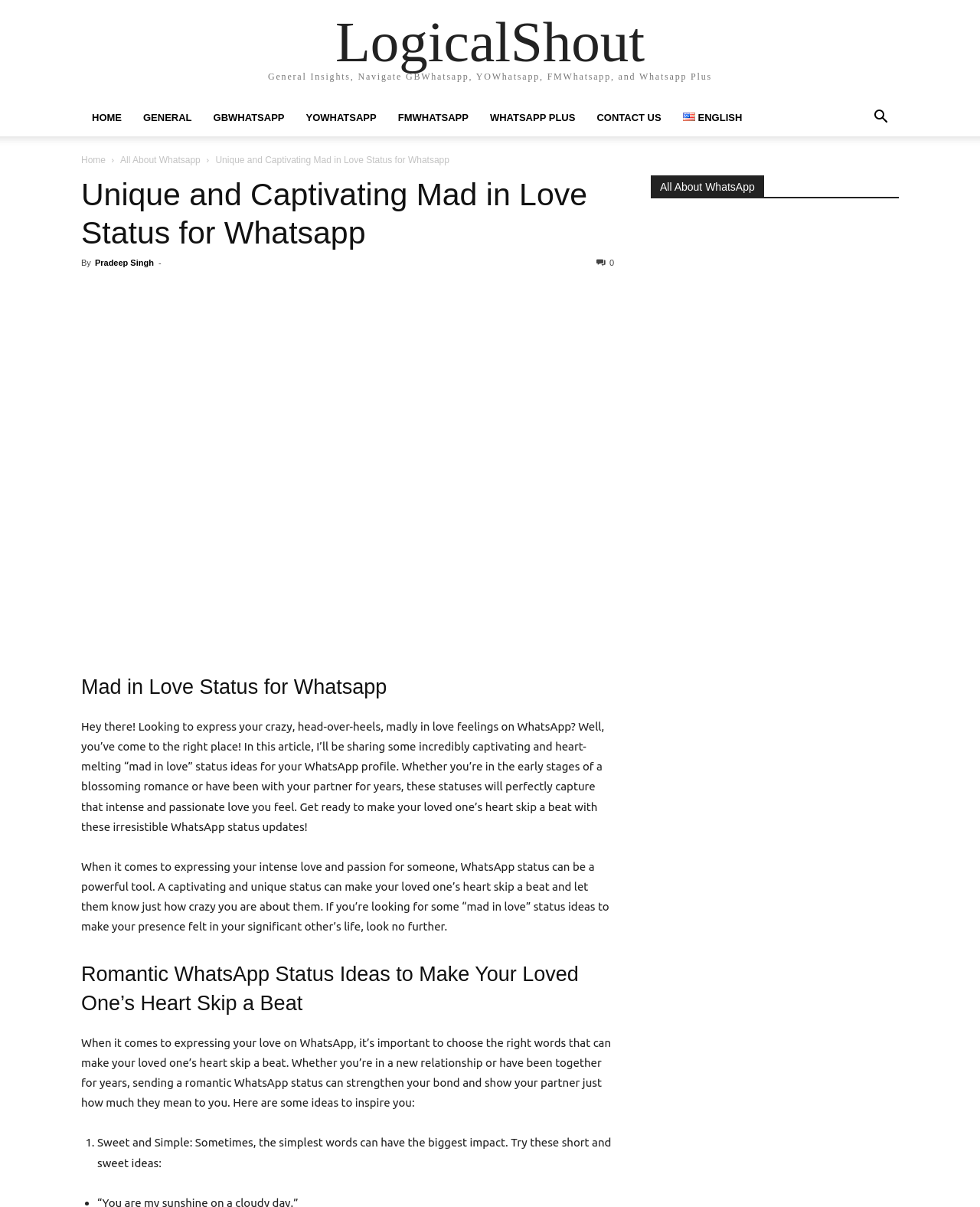Please give the bounding box coordinates of the area that should be clicked to fulfill the following instruction: "Search for something". The coordinates should be in the format of four float numbers from 0 to 1, i.e., [left, top, right, bottom].

[0.88, 0.093, 0.917, 0.103]